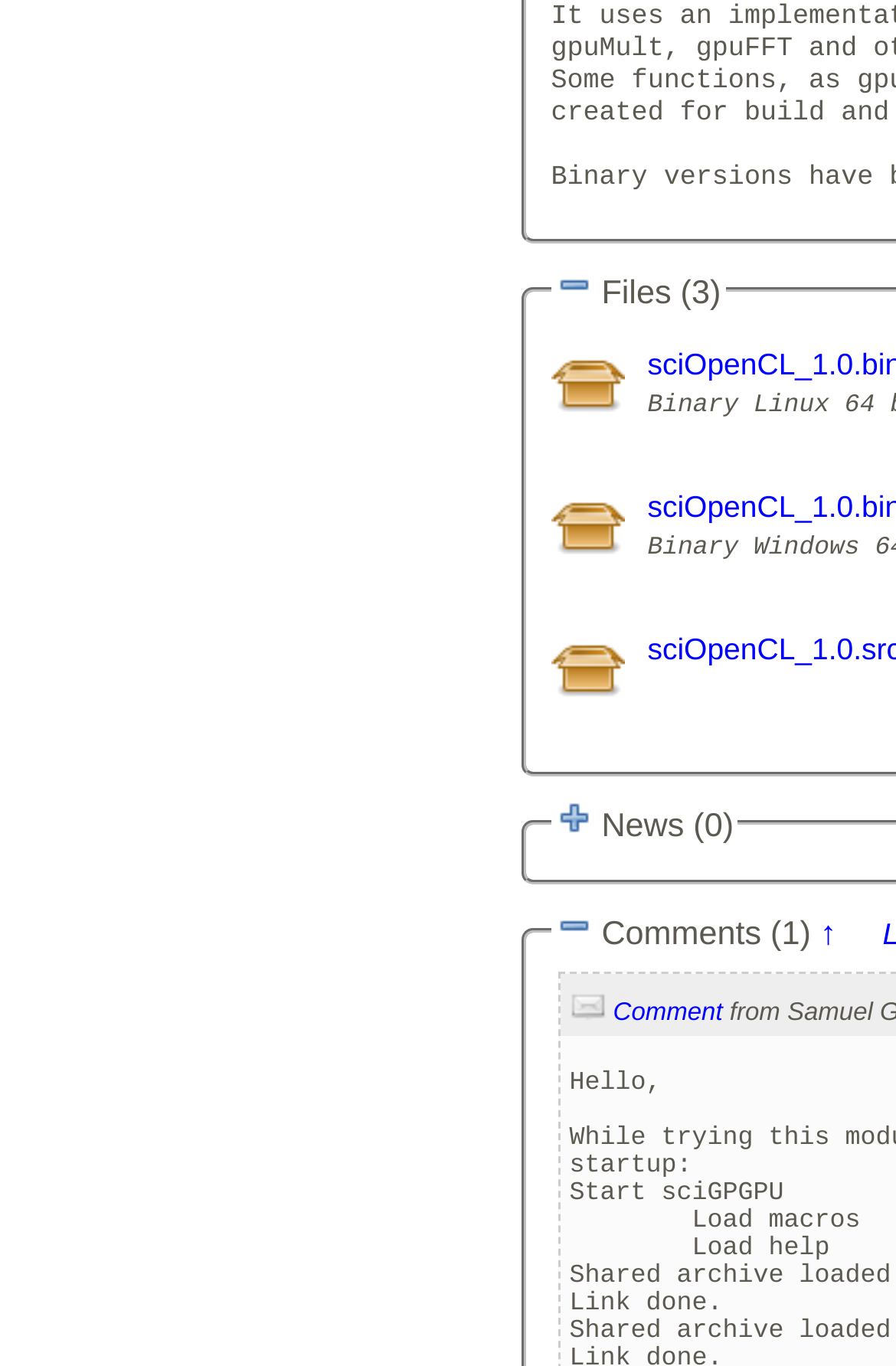Based on the description "parent_node: News (0)", find the bounding box of the specified UI element.

[0.62, 0.593, 0.661, 0.62]